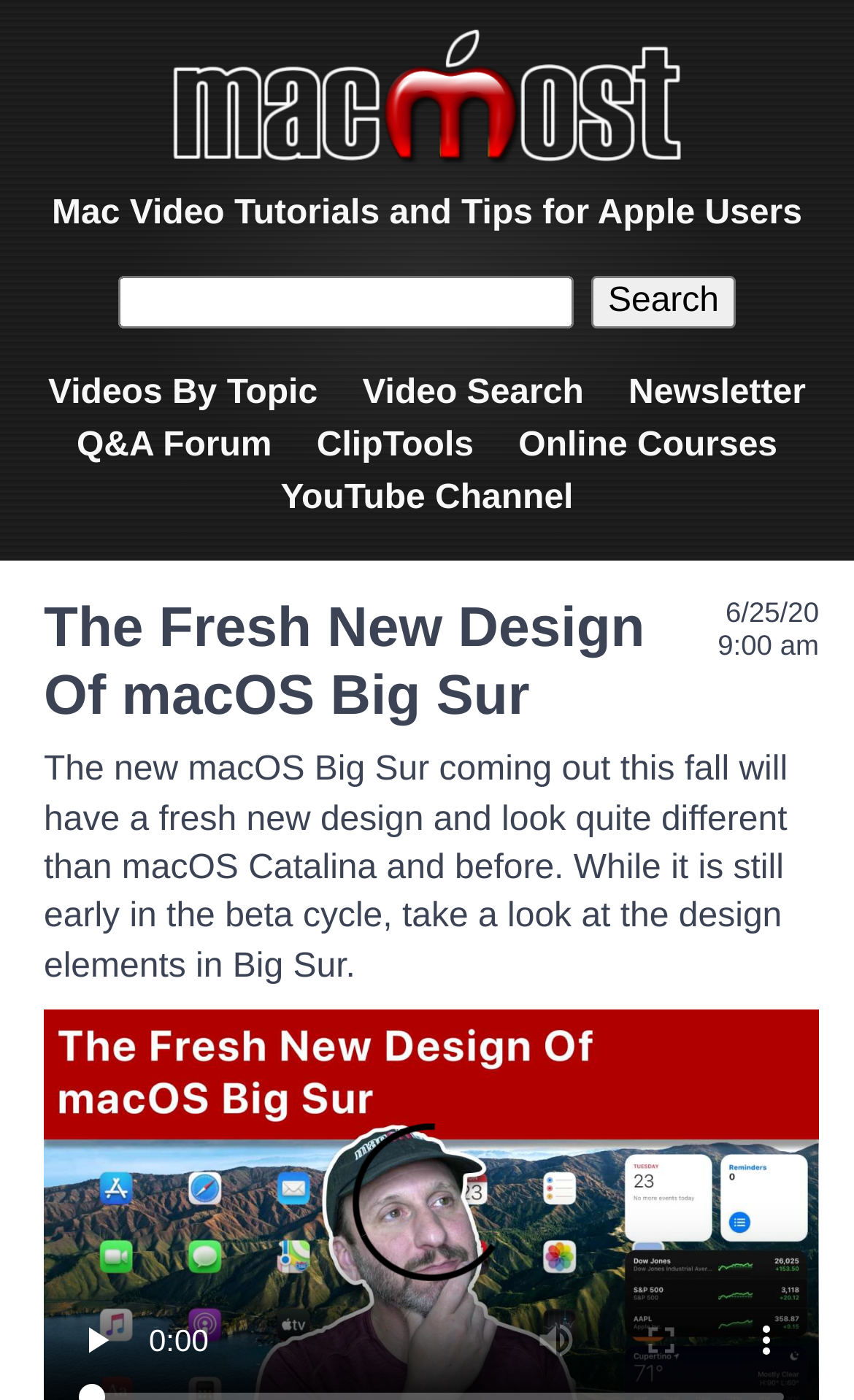Identify the bounding box coordinates of the element that should be clicked to fulfill this task: "Visit the YouTube Channel". The coordinates should be provided as four float numbers between 0 and 1, i.e., [left, top, right, bottom].

[0.329, 0.338, 0.671, 0.375]